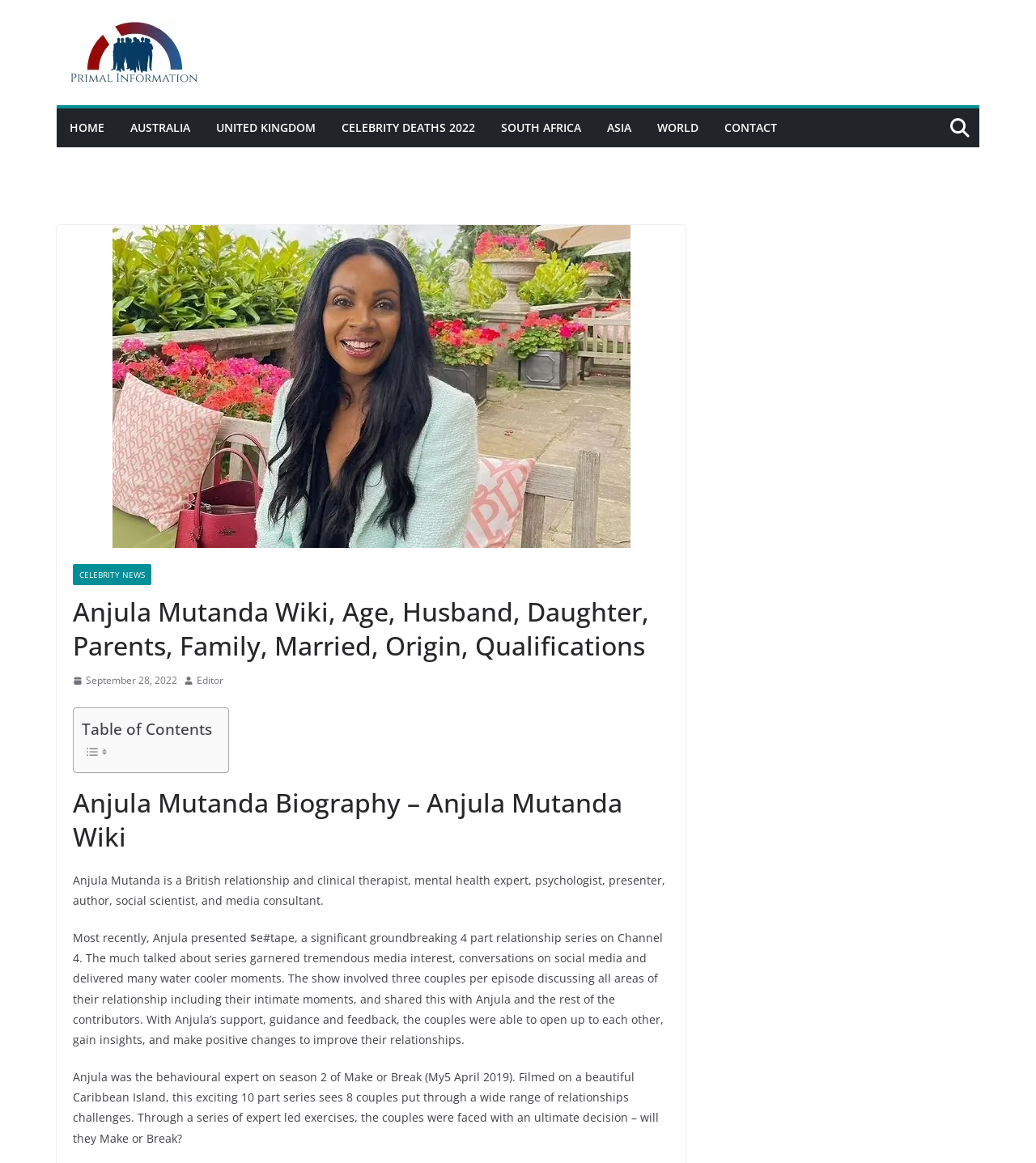Can you find the bounding box coordinates of the area I should click to execute the following instruction: "Read about Anjula Mutanda's biography"?

[0.07, 0.676, 0.646, 0.734]